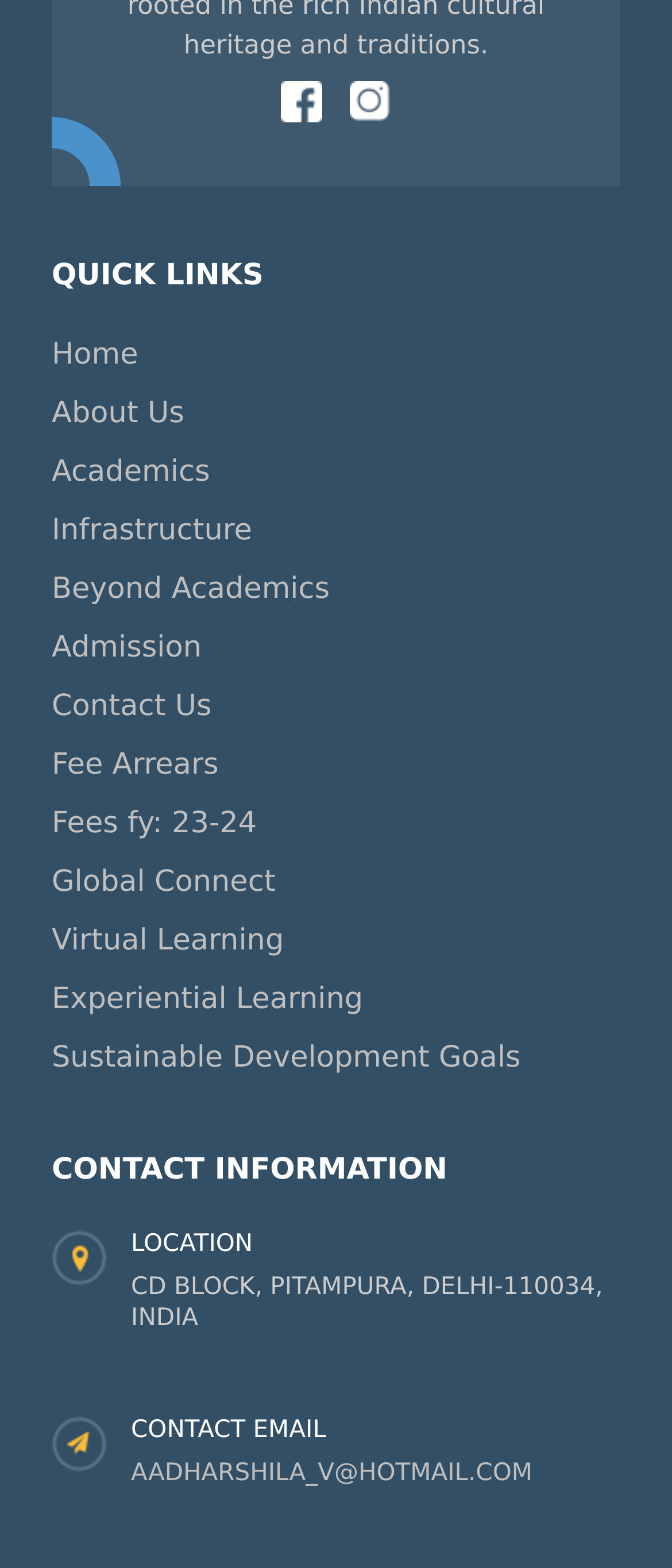Locate the bounding box coordinates of the element that should be clicked to execute the following instruction: "click on Home".

[0.077, 0.215, 0.206, 0.237]